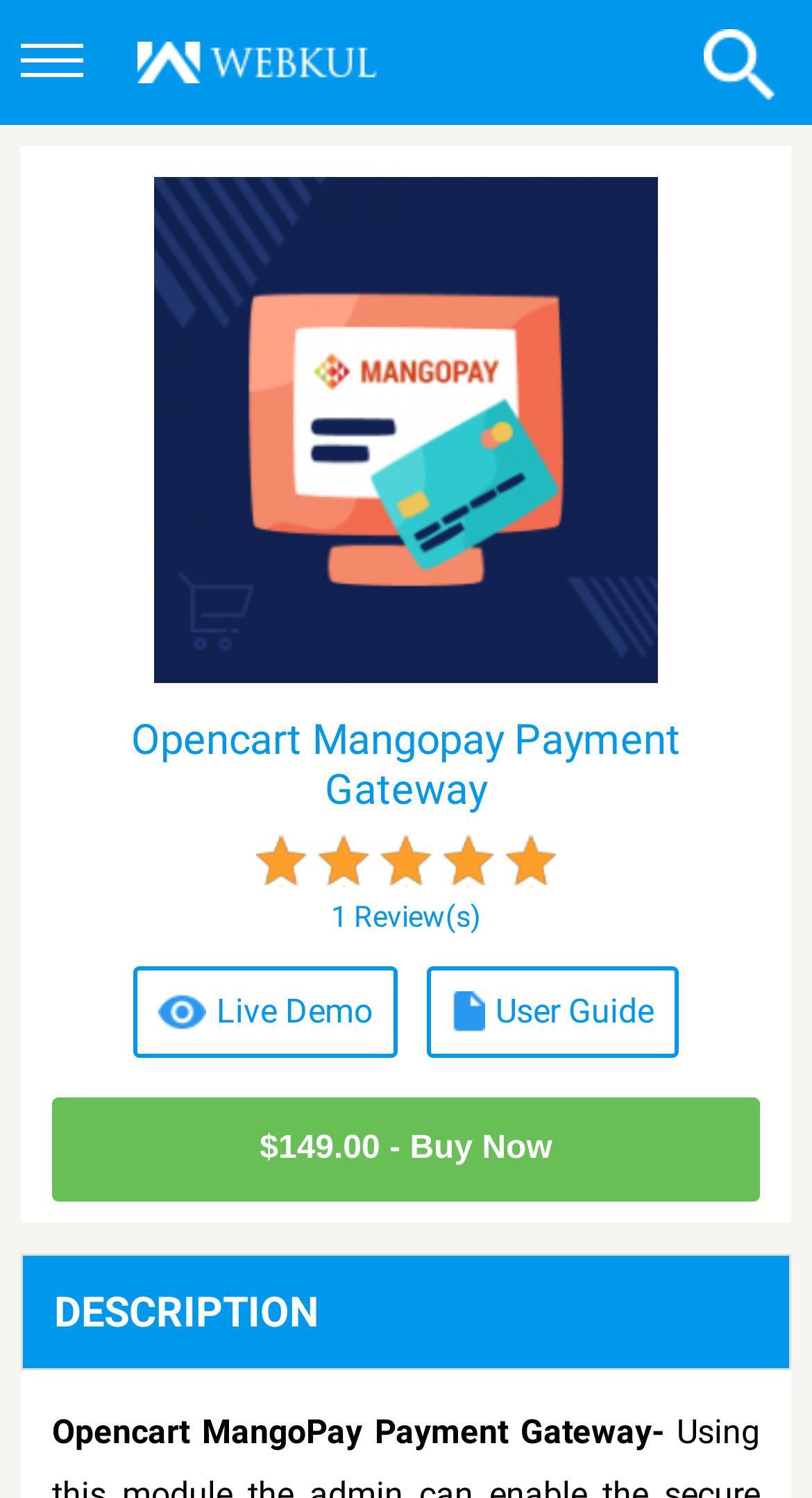Identify the bounding box coordinates for the UI element mentioned here: "$149.00 - Buy Now". Provide the coordinates as four float values between 0 and 1, i.e., [left, top, right, bottom].

[0.064, 0.732, 0.936, 0.802]